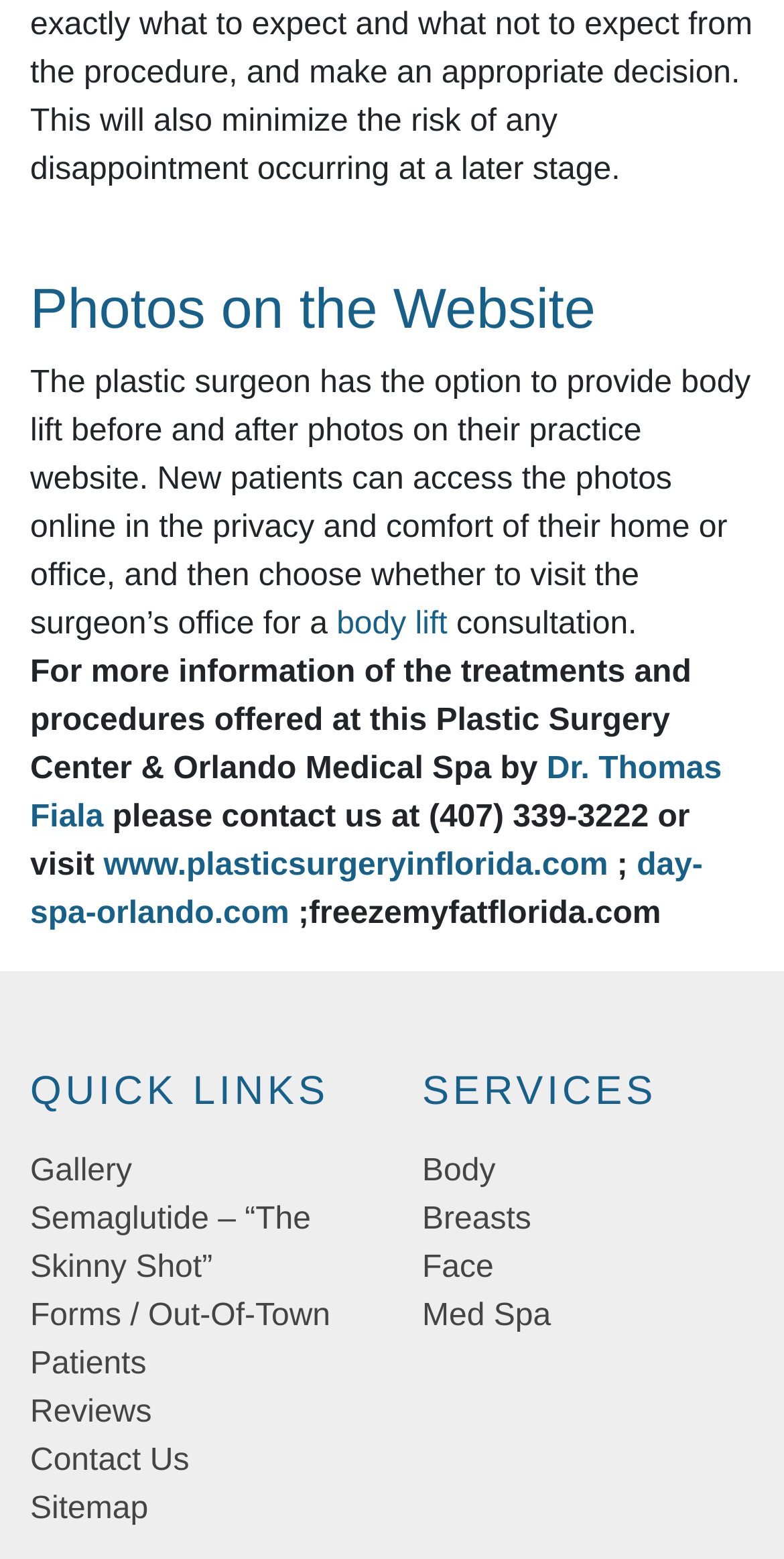Please determine the bounding box coordinates for the element that should be clicked to follow these instructions: "Explore body services".

[0.538, 0.74, 0.632, 0.762]